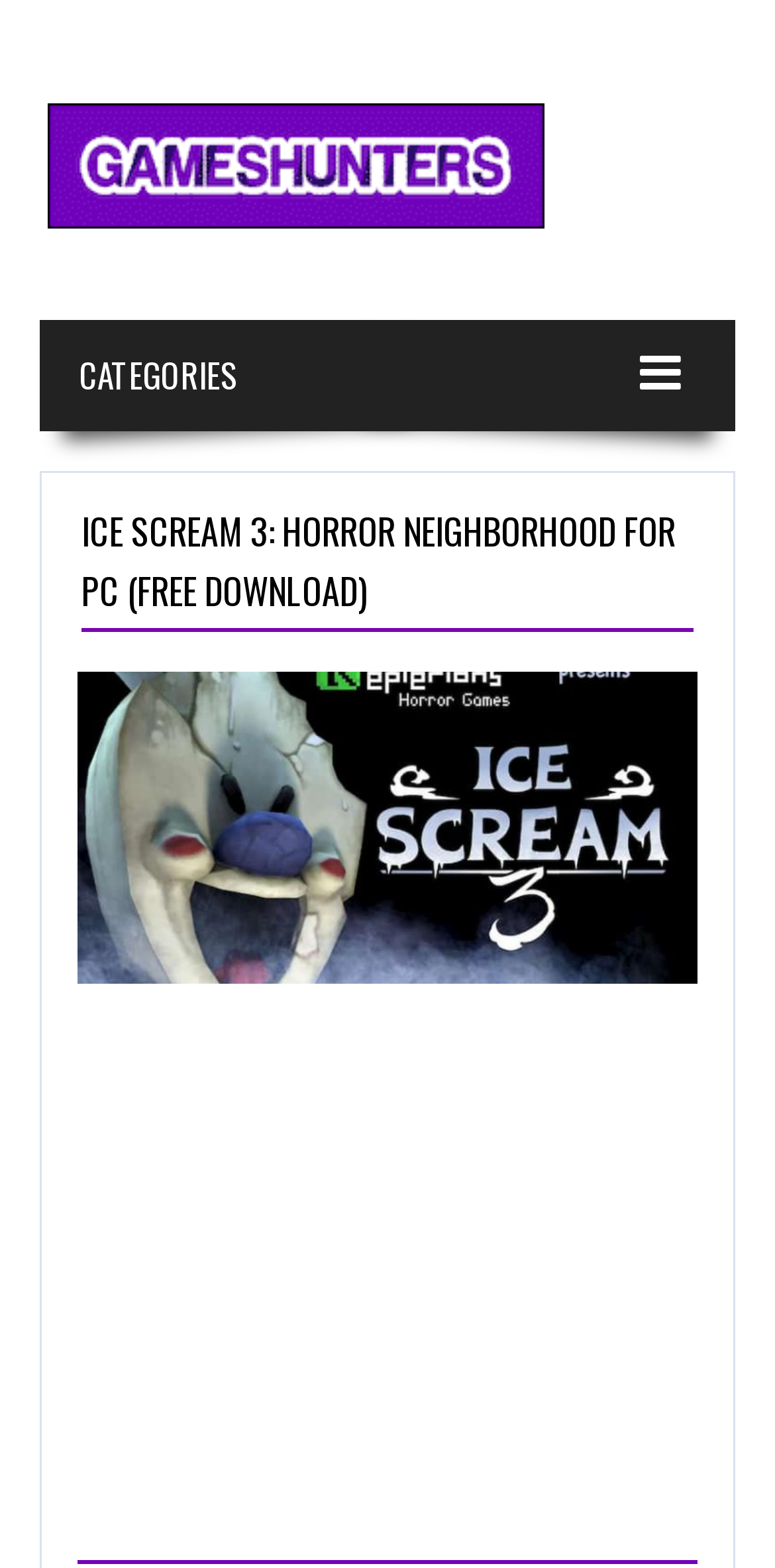What is the section of the webpage that lists different categories of games?
Using the screenshot, give a one-word or short phrase answer.

CATEGORIES